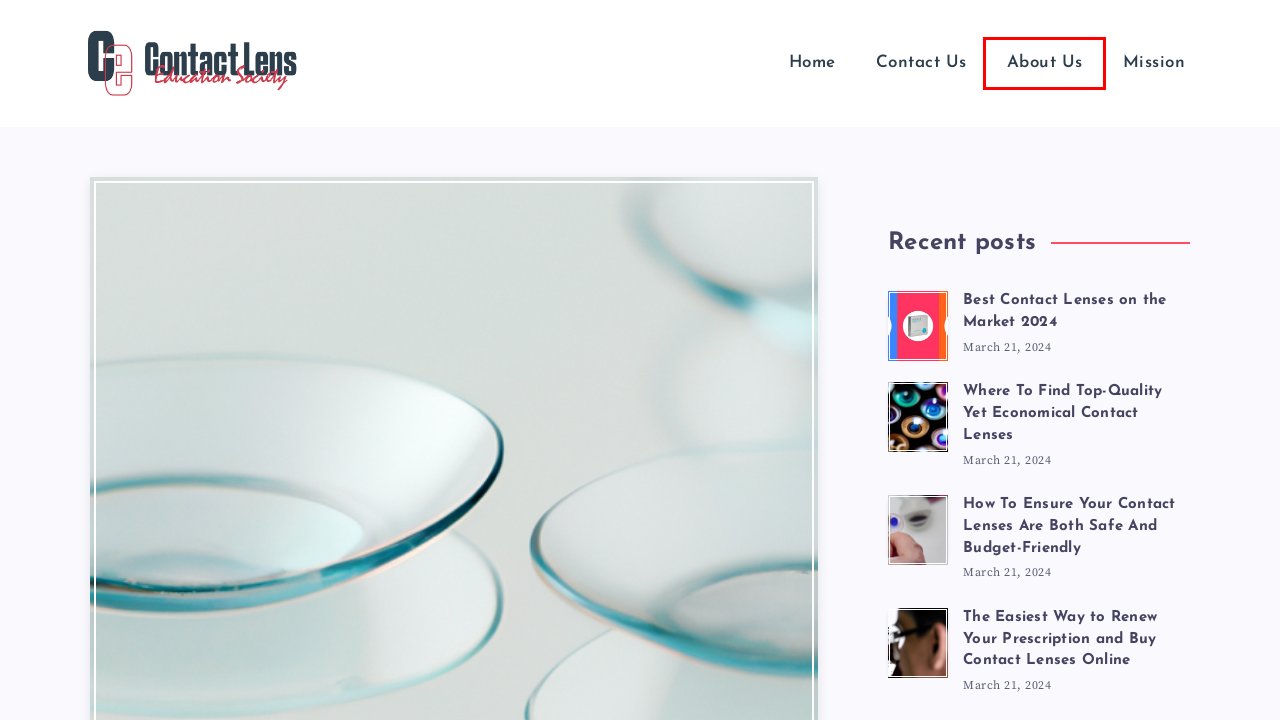Given a screenshot of a webpage with a red bounding box around a UI element, please identify the most appropriate webpage description that matches the new webpage after you click on the element. Here are the candidates:
A. The Easiest Way To Renew Your Prescription And Buy Contact Lenses Online - Contact Lens Society
B. Best Contact Lenses On The Market 2024 - Contact Lens Society
C. About Us - Contact Lens Society
D. Contact Us - Contact Lens Society
E. How To Ensure Your Contact Lenses Are Both Safe And Budget-Friendly - Contact Lens Society
F. Where To Find Top-Quality Yet Economical Contact Lenses - Contact Lens Society
G. Mission - Contact Lens Society
H. Contact Lens Society - Guide To Contact Lenses

C